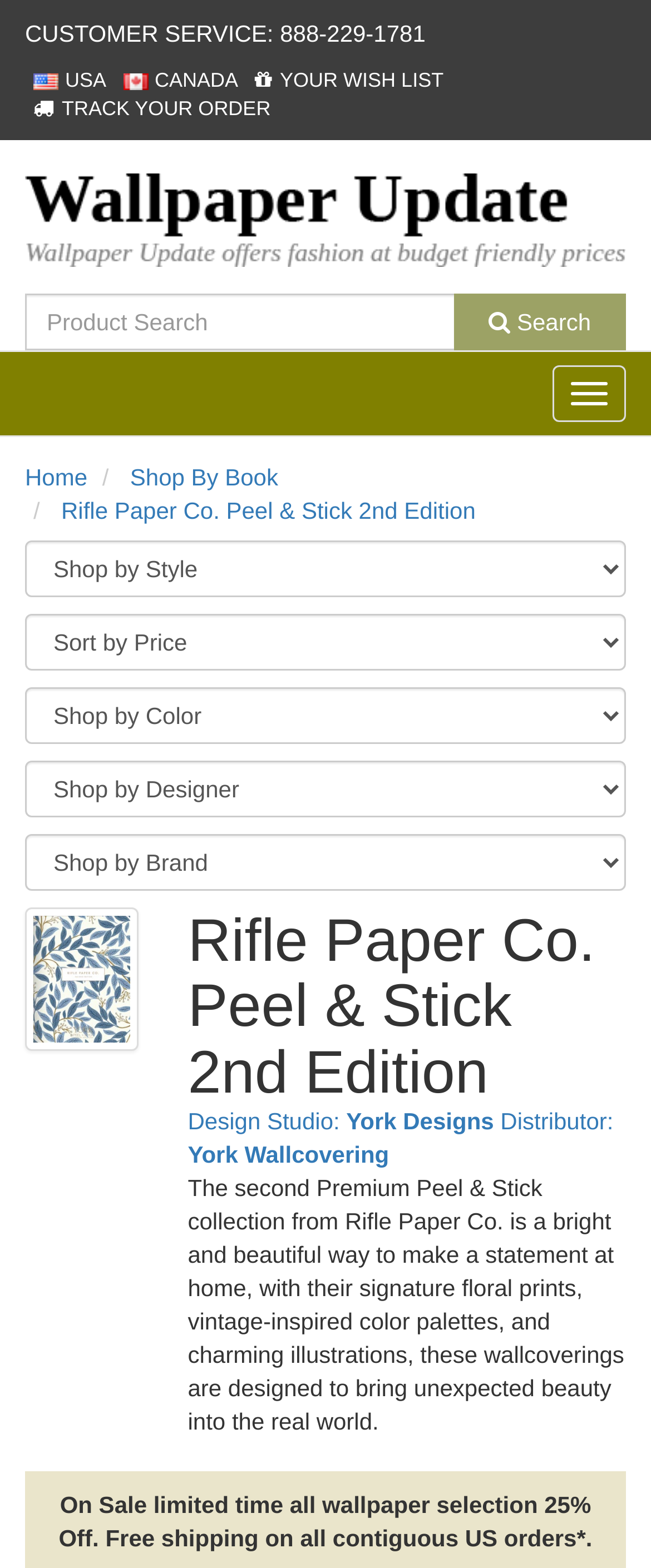Could you highlight the region that needs to be clicked to execute the instruction: "View your wish list"?

[0.392, 0.044, 0.681, 0.059]